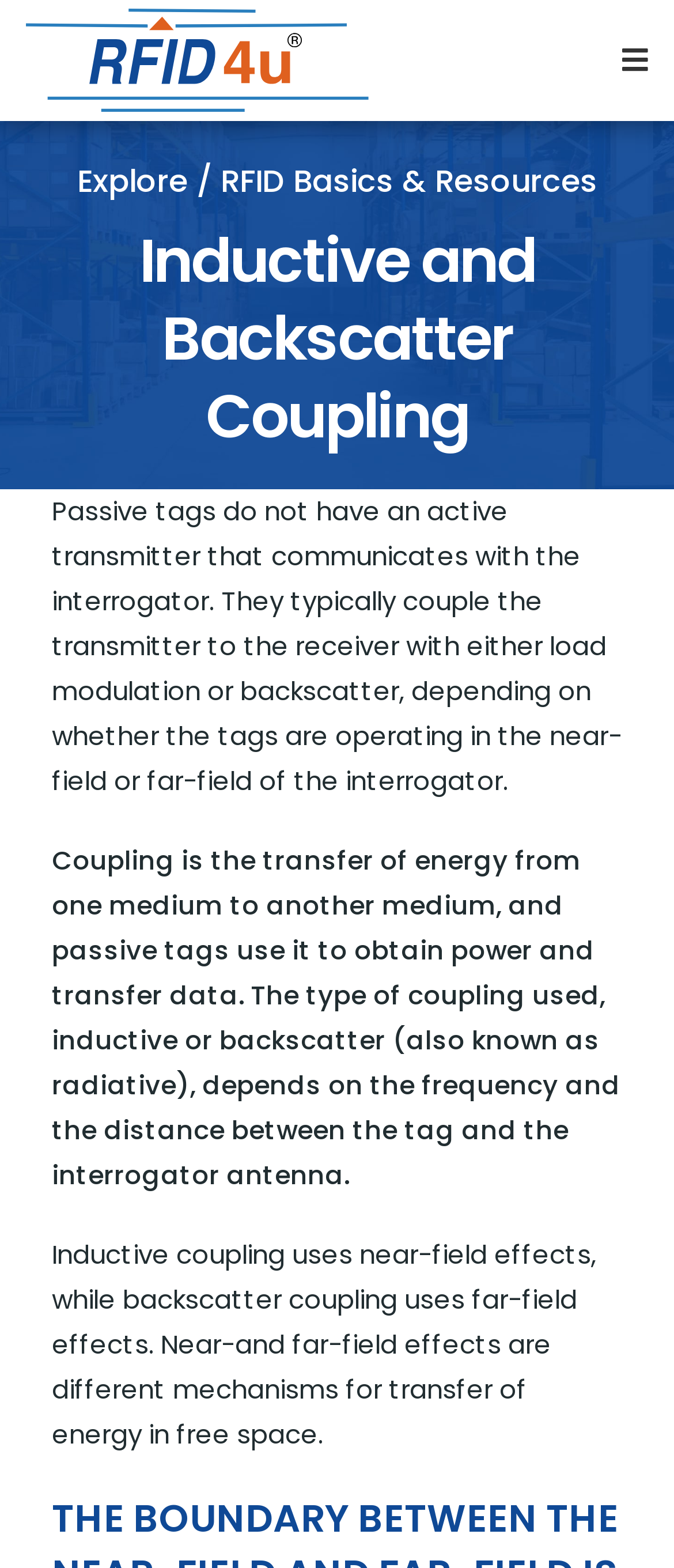Extract the main title from the webpage and generate its text.

Inductive and Backscatter Coupling